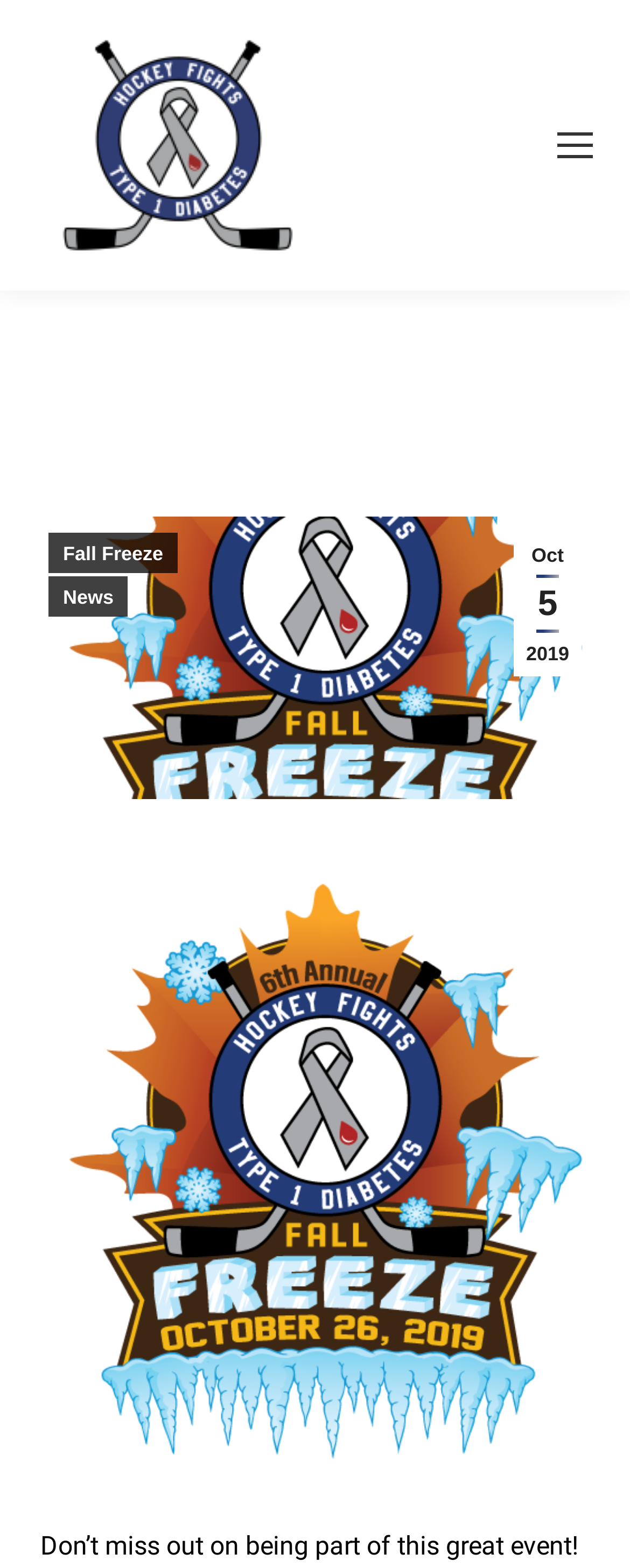Articulate a complete and detailed caption of the webpage elements.

The webpage appears to be an event registration page for the 6th Annual Fall Freeze Presented by Mountainside Medical Equipment, an event related to Hockey Fights T1D. 

At the top left of the page, there is a logo of Hockey Fights T1D, which is also a link. Below the logo, there are three links: "Oct 5 2019", "Fall Freeze", and "News". 

On the top right of the page, there is a mobile menu icon, which is a link. 

Below the logo and the links, there is a large image that spans almost the entire width of the page. 

Further down, there is a figure that takes up most of the page's width, containing an image. 

At the very bottom of the page, there is a call-to-action text that says "Don’t miss out on being part of this great event!" 

Finally, at the bottom right of the page, there is a "Go to Top" link, which allows users to quickly navigate back to the top of the page.